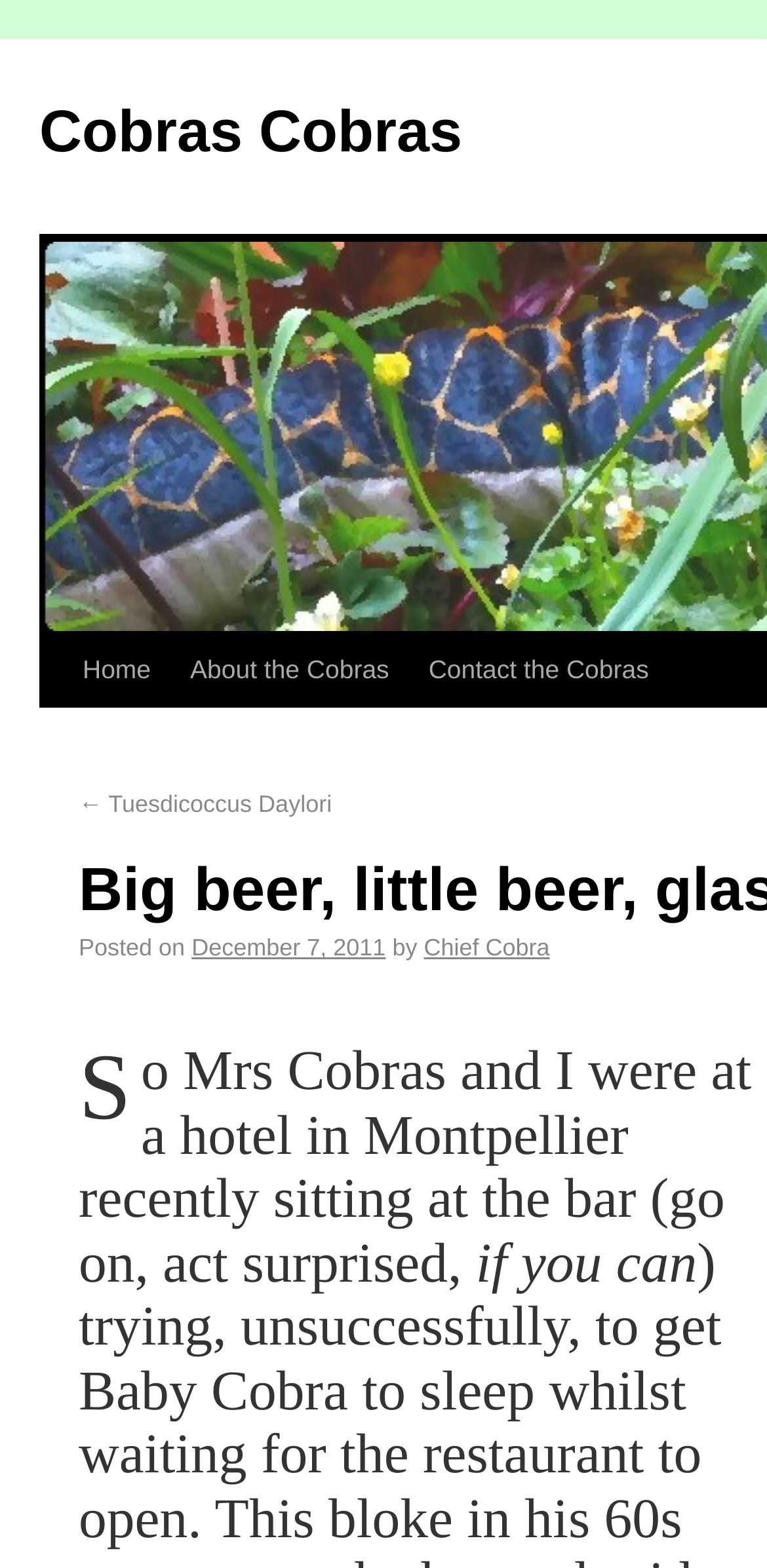For the element described, predict the bounding box coordinates as (top-left x, top-left y, bottom-right x, bottom-right y). All values should be between 0 and 1. Element description: door

None